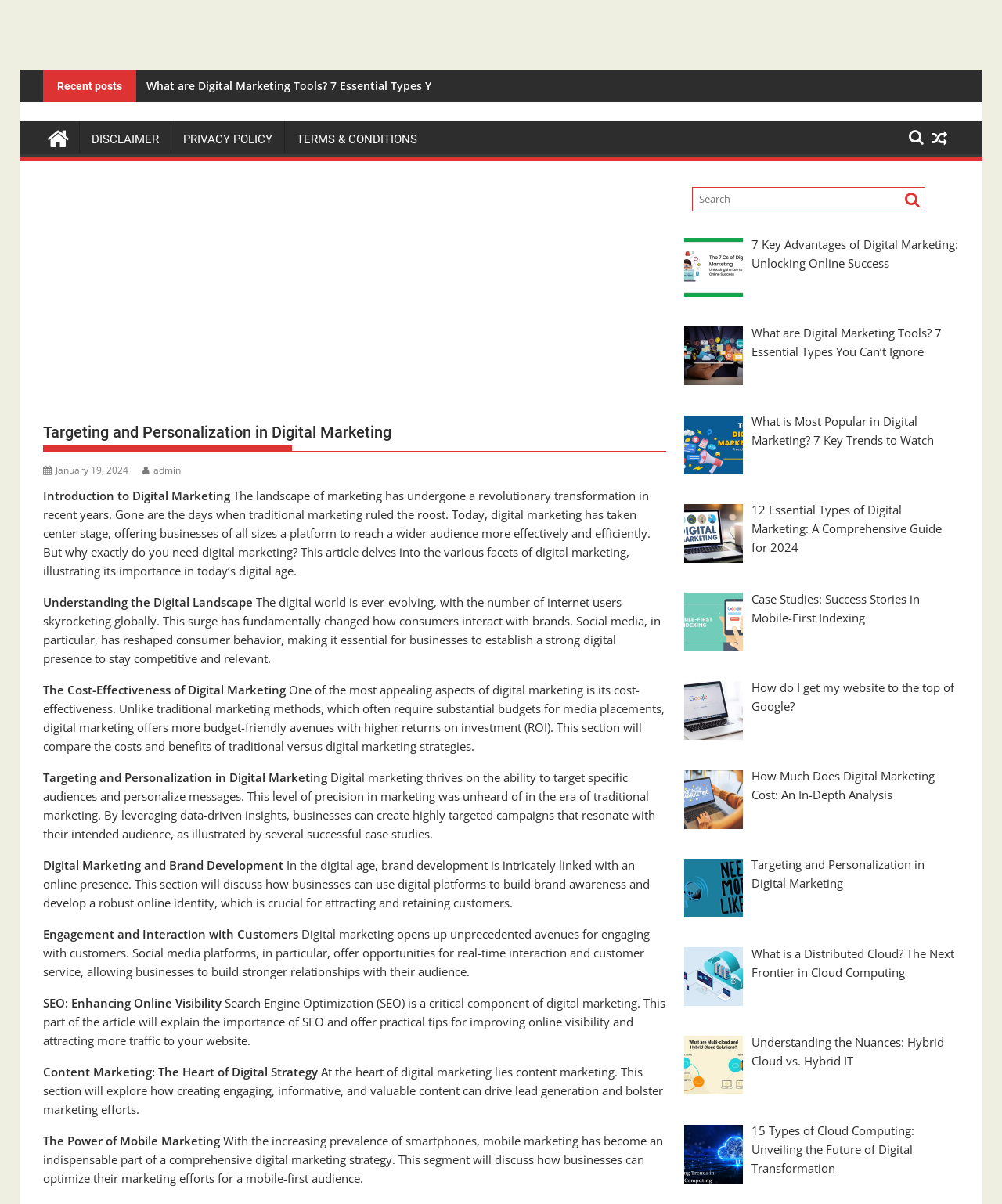What is the main topic of this webpage?
Based on the image, give a one-word or short phrase answer.

Digital Marketing